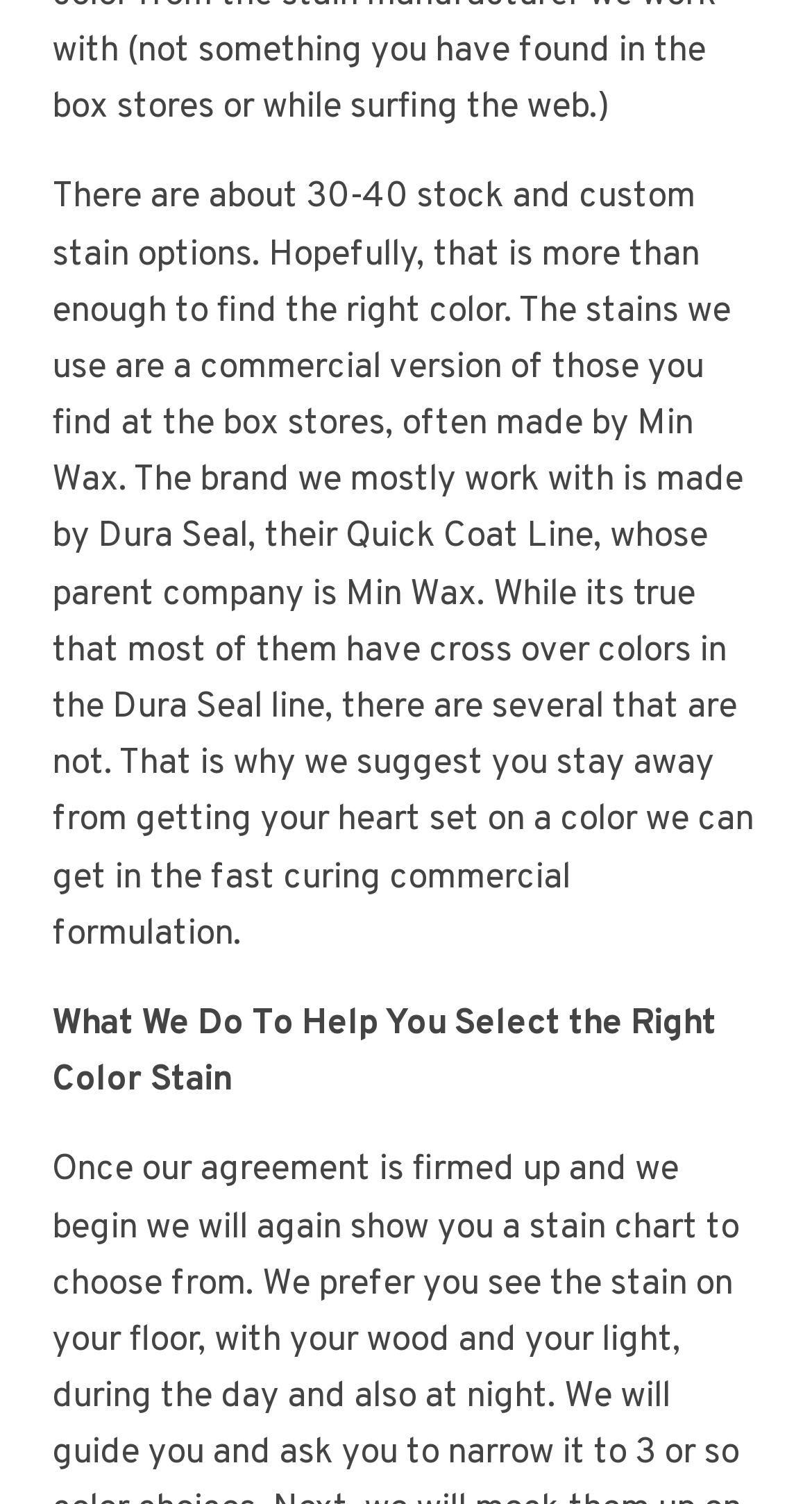Please provide the bounding box coordinates in the format (top-left x, top-left y, bottom-right x, bottom-right y). Remember, all values are floating point numbers between 0 and 1. What is the bounding box coordinate of the region described as: Upholstery & Leather Cleaning

[0.038, 0.467, 0.762, 0.543]